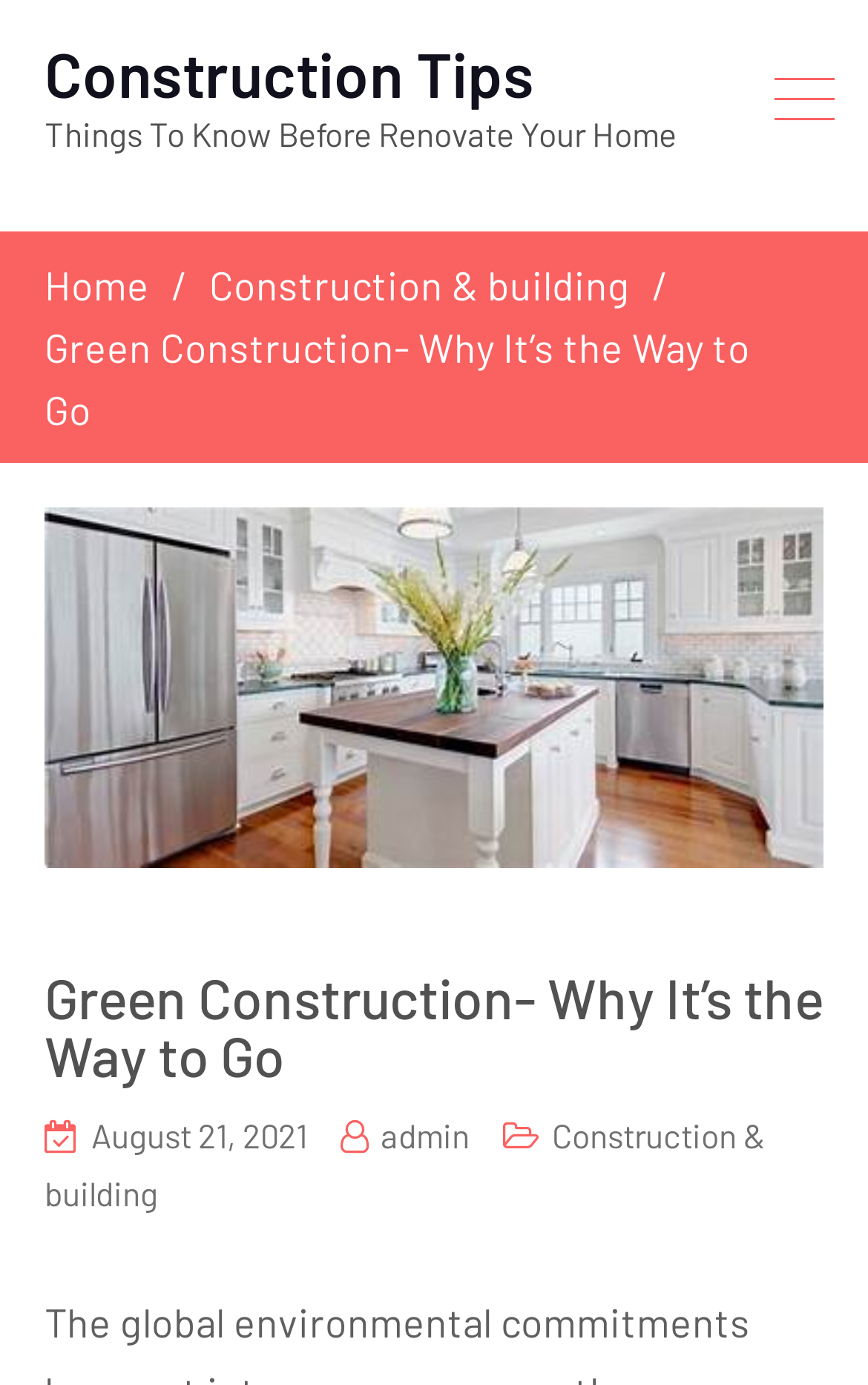Provide a one-word or short-phrase answer to the question:
What is the date of the article?

August 21, 2021